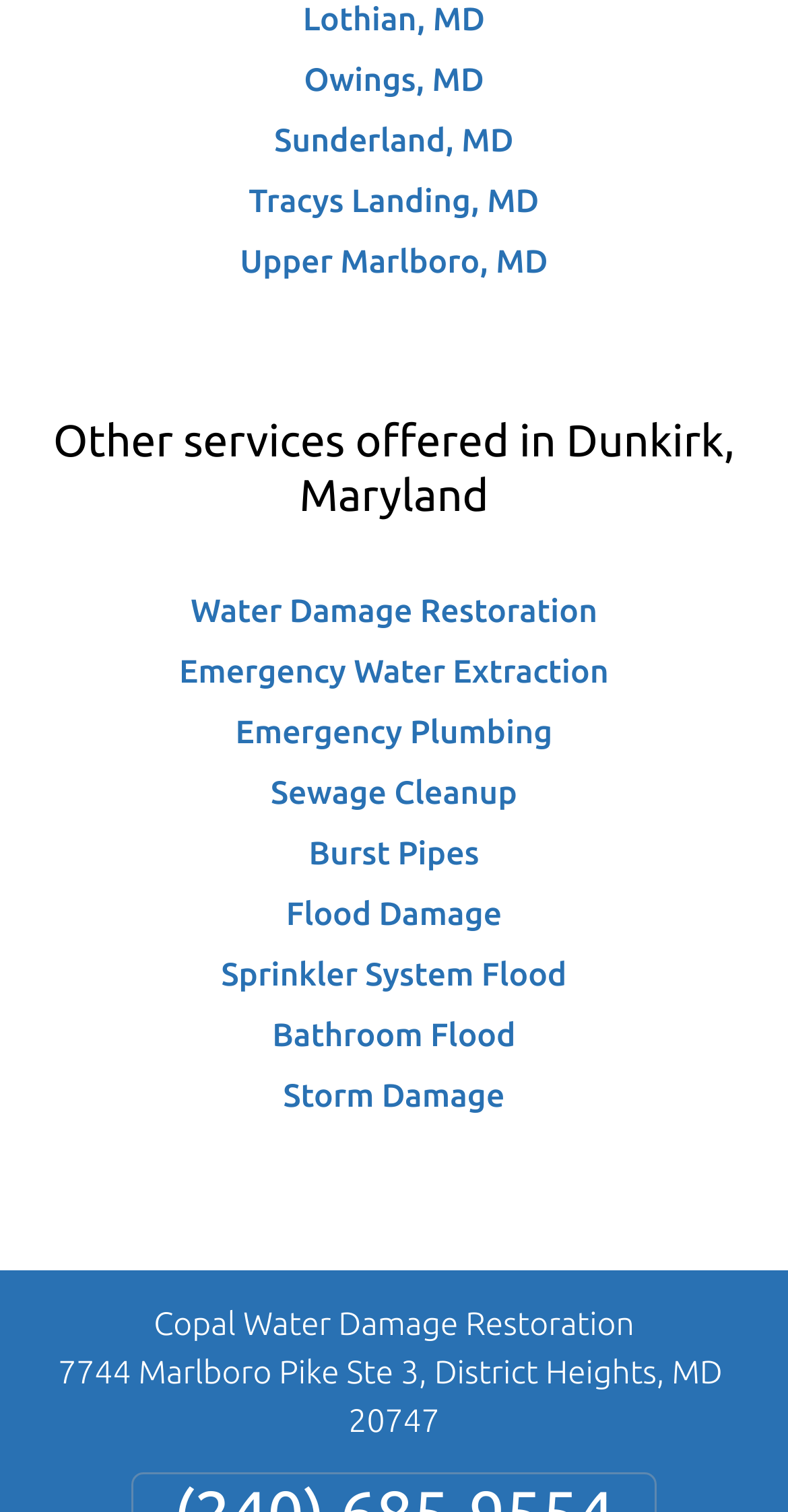Specify the bounding box coordinates of the area that needs to be clicked to achieve the following instruction: "Learn about Sewage Cleanup services".

[0.344, 0.513, 0.656, 0.537]